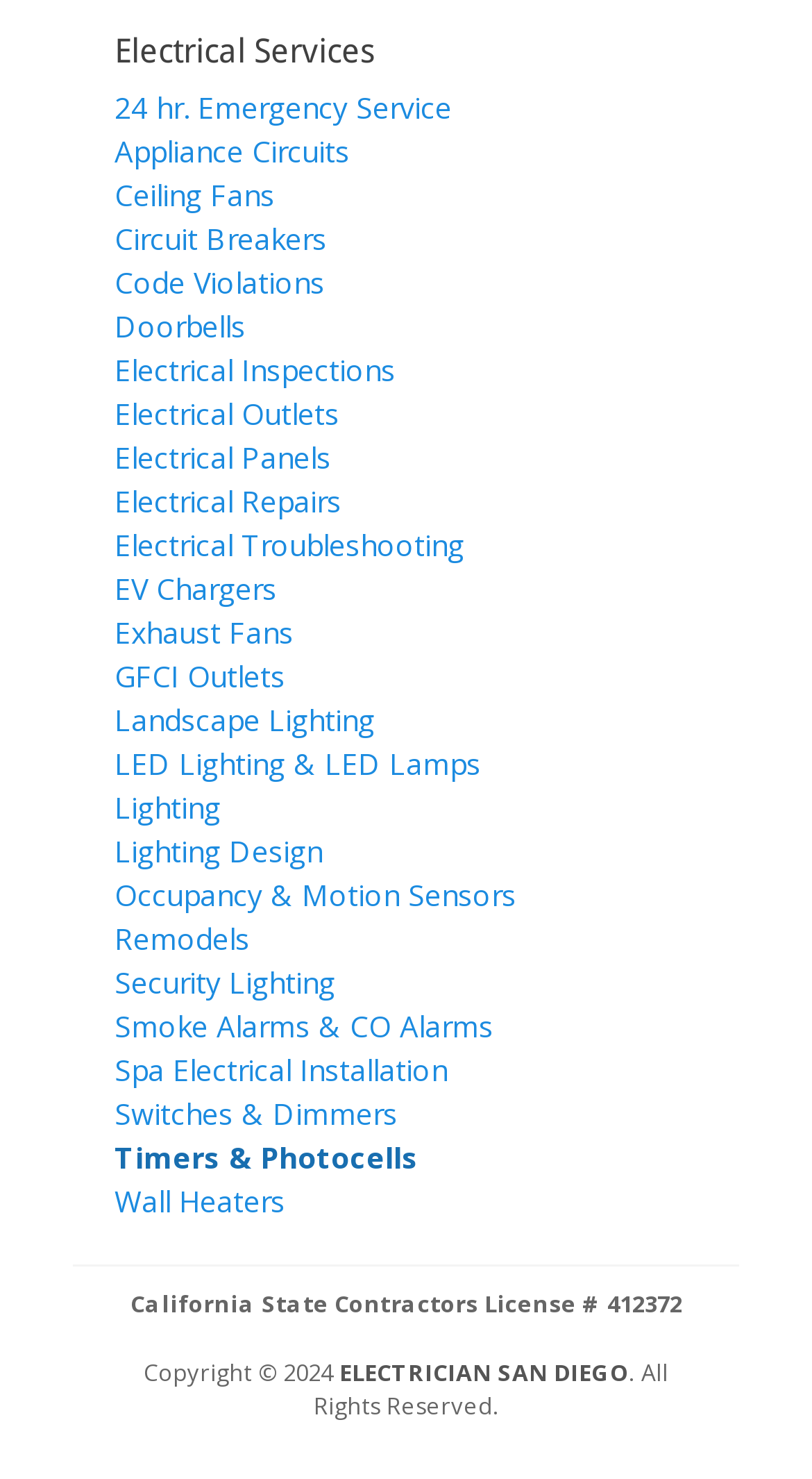Provide the bounding box coordinates, formatted as (top-left x, top-left y, bottom-right x, bottom-right y), with all values being floating point numbers between 0 and 1. Identify the bounding box of the UI element that matches the description: Lighting

[0.141, 0.532, 0.272, 0.559]